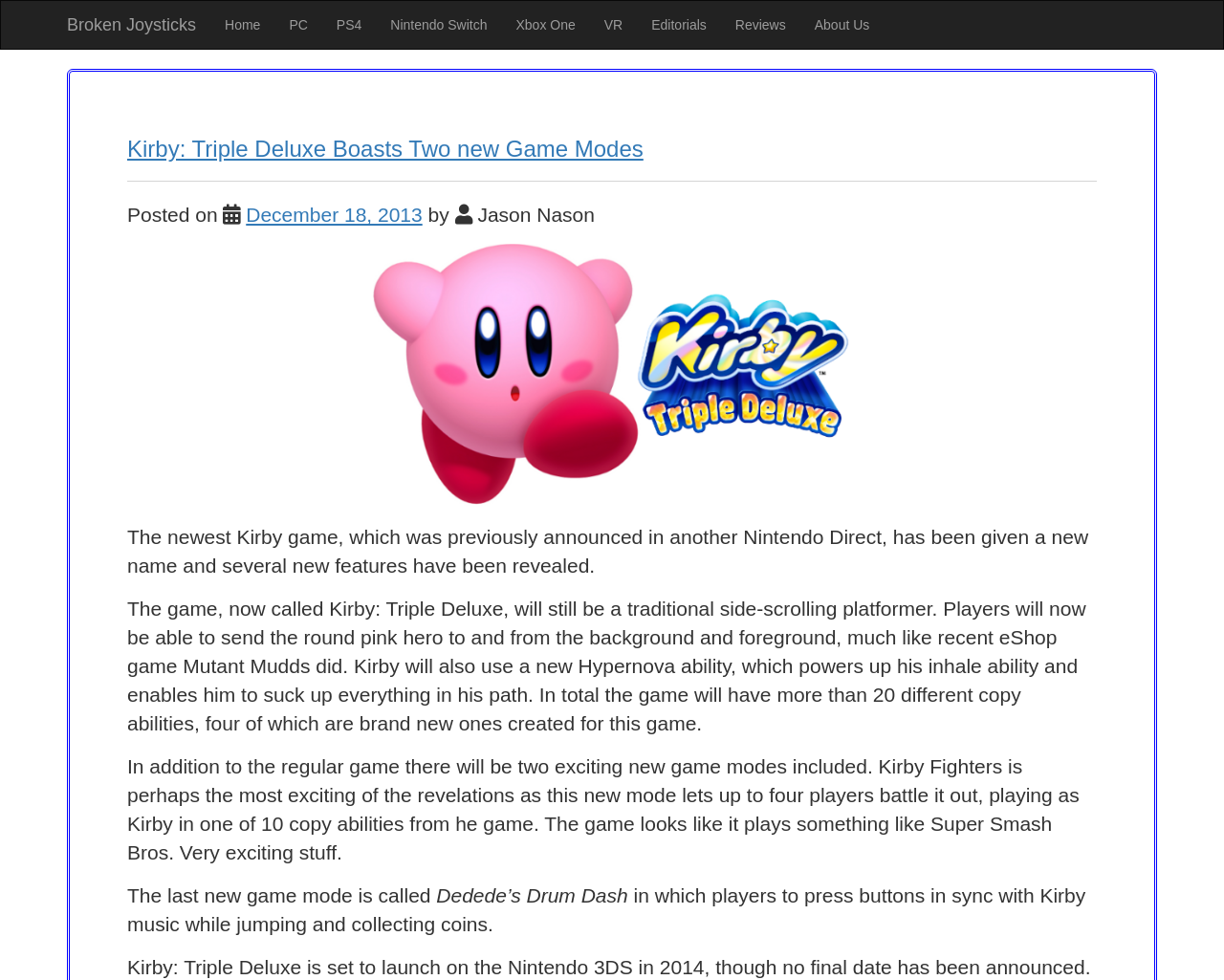Please determine the bounding box coordinates of the element to click in order to execute the following instruction: "Check the date of the post". The coordinates should be four float numbers between 0 and 1, specified as [left, top, right, bottom].

[0.201, 0.208, 0.345, 0.231]